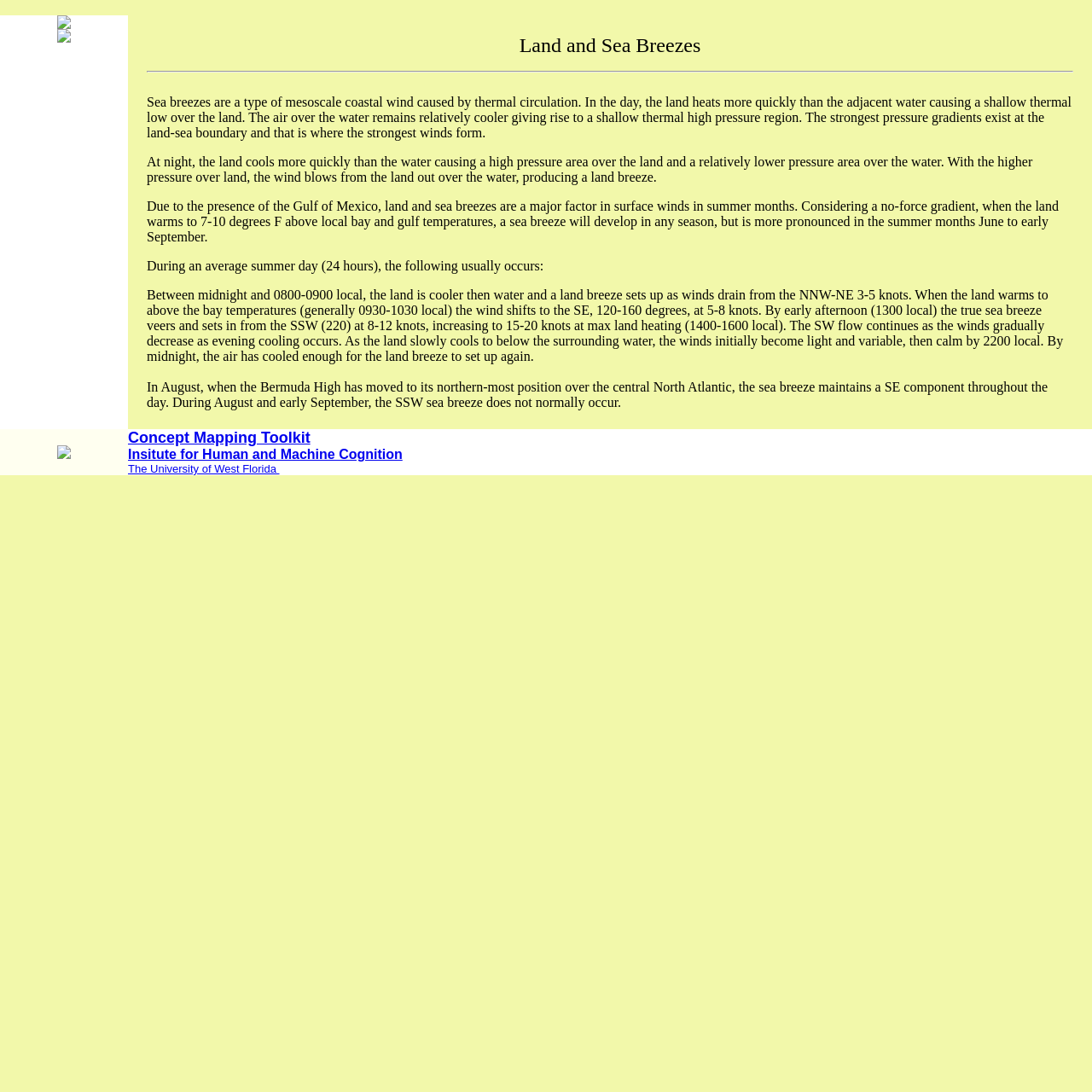Identify the bounding box coordinates of the HTML element based on this description: "The University of West Florida".

[0.117, 0.423, 0.256, 0.435]